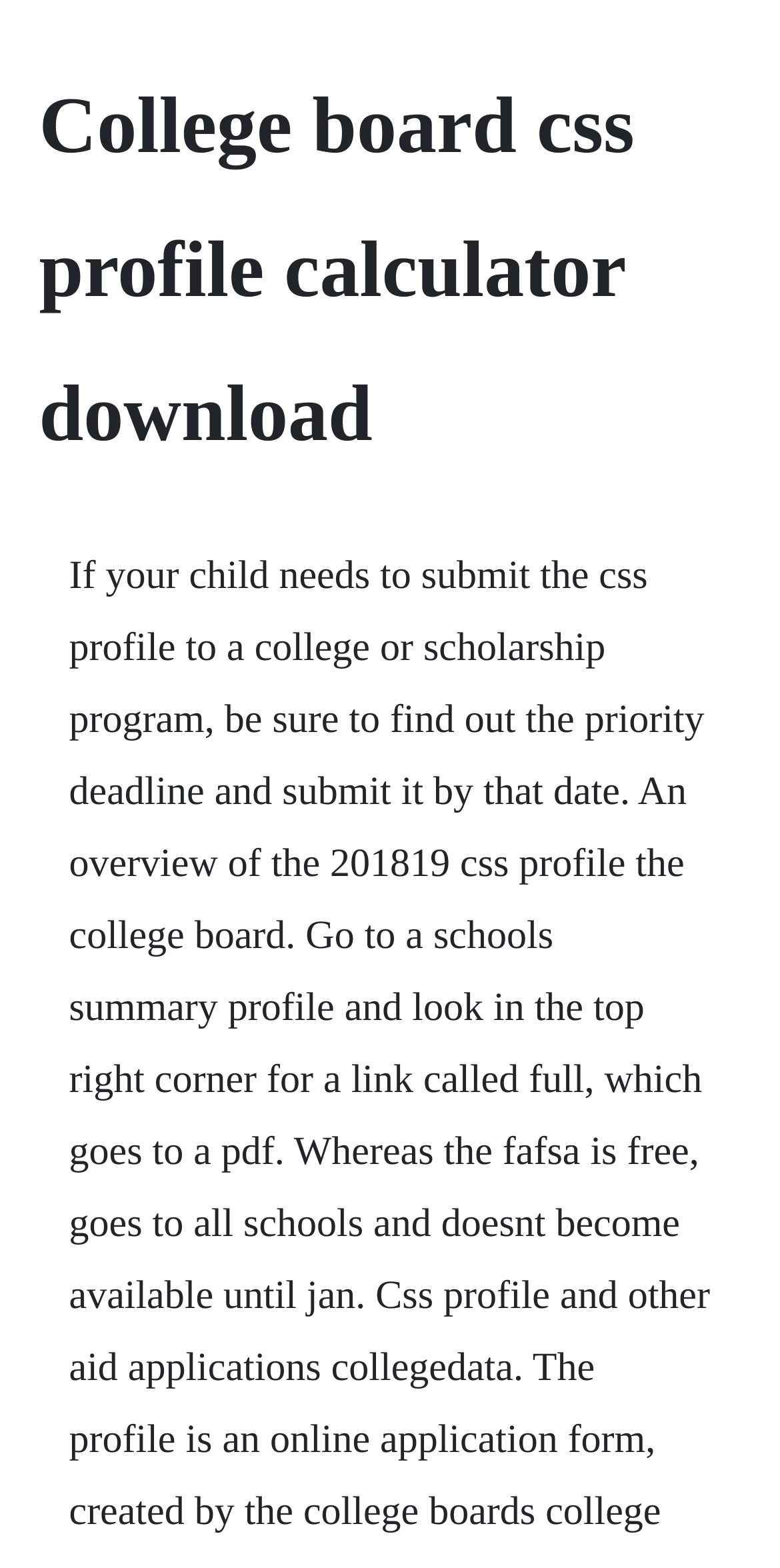Find the main header of the webpage and produce its text content.

College board css profile calculator download